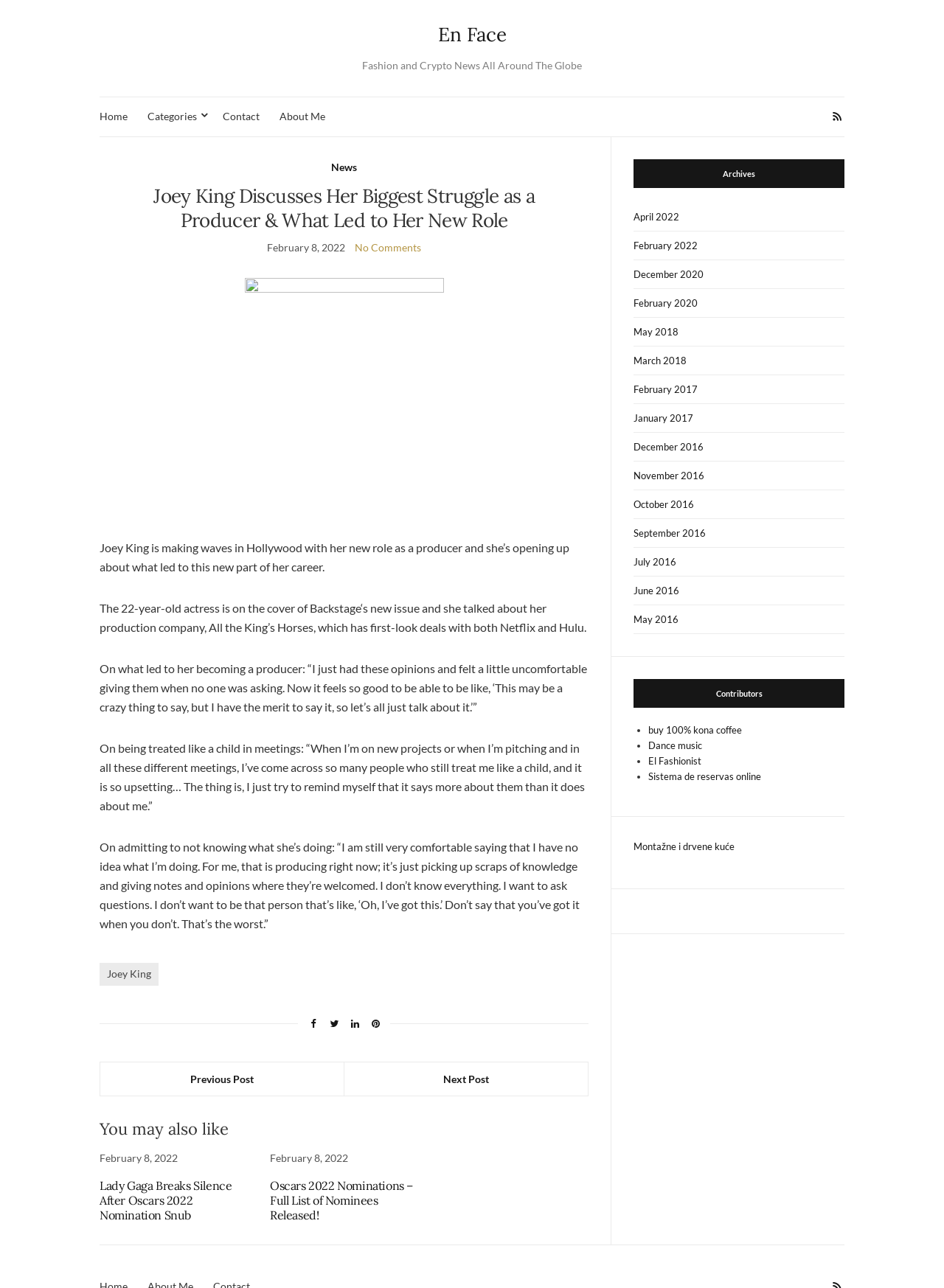Please provide the bounding box coordinates for the UI element as described: "Montažne i drvene kuće". The coordinates must be four floats between 0 and 1, represented as [left, top, right, bottom].

[0.671, 0.653, 0.778, 0.662]